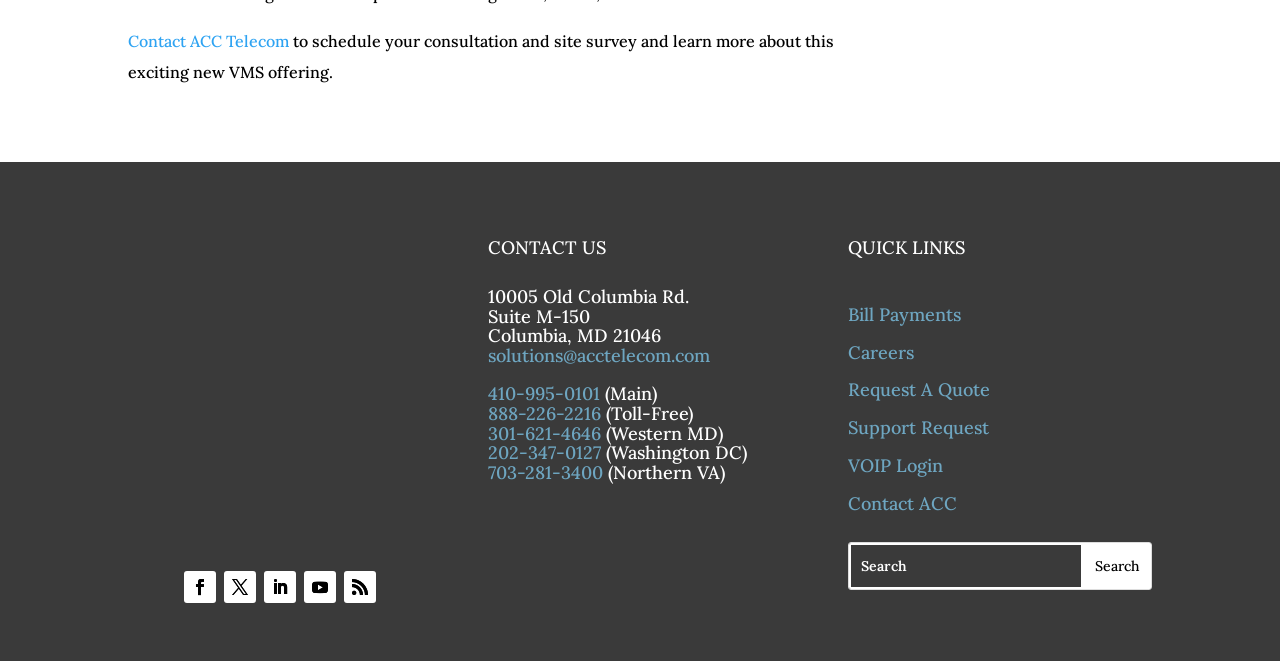What is the purpose of the 'Request A Quote' link?
Refer to the image and give a detailed response to the question.

The purpose of the 'Request A Quote' link is inferred from its text and its presence under the 'QUICK LINKS' heading. It is likely that clicking this link will allow users to request a quote for the company's services.